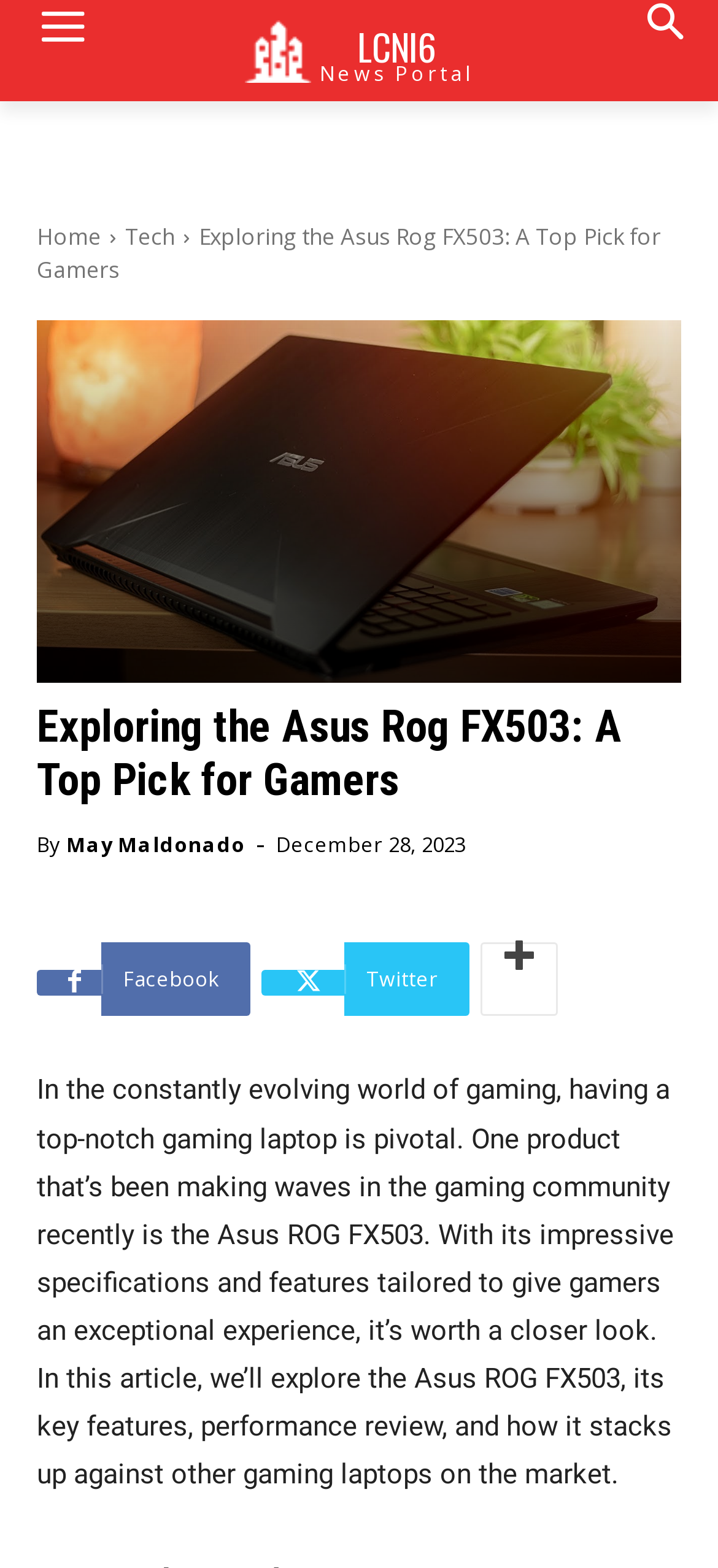Carefully observe the image and respond to the question with a detailed answer:
What is the name of the laptop being reviewed?

The name of the laptop being reviewed can be found by looking at the main heading, which mentions 'Exploring the Asus Rog FX503'. This indicates that the article is reviewing the Asus ROG FX503 laptop.